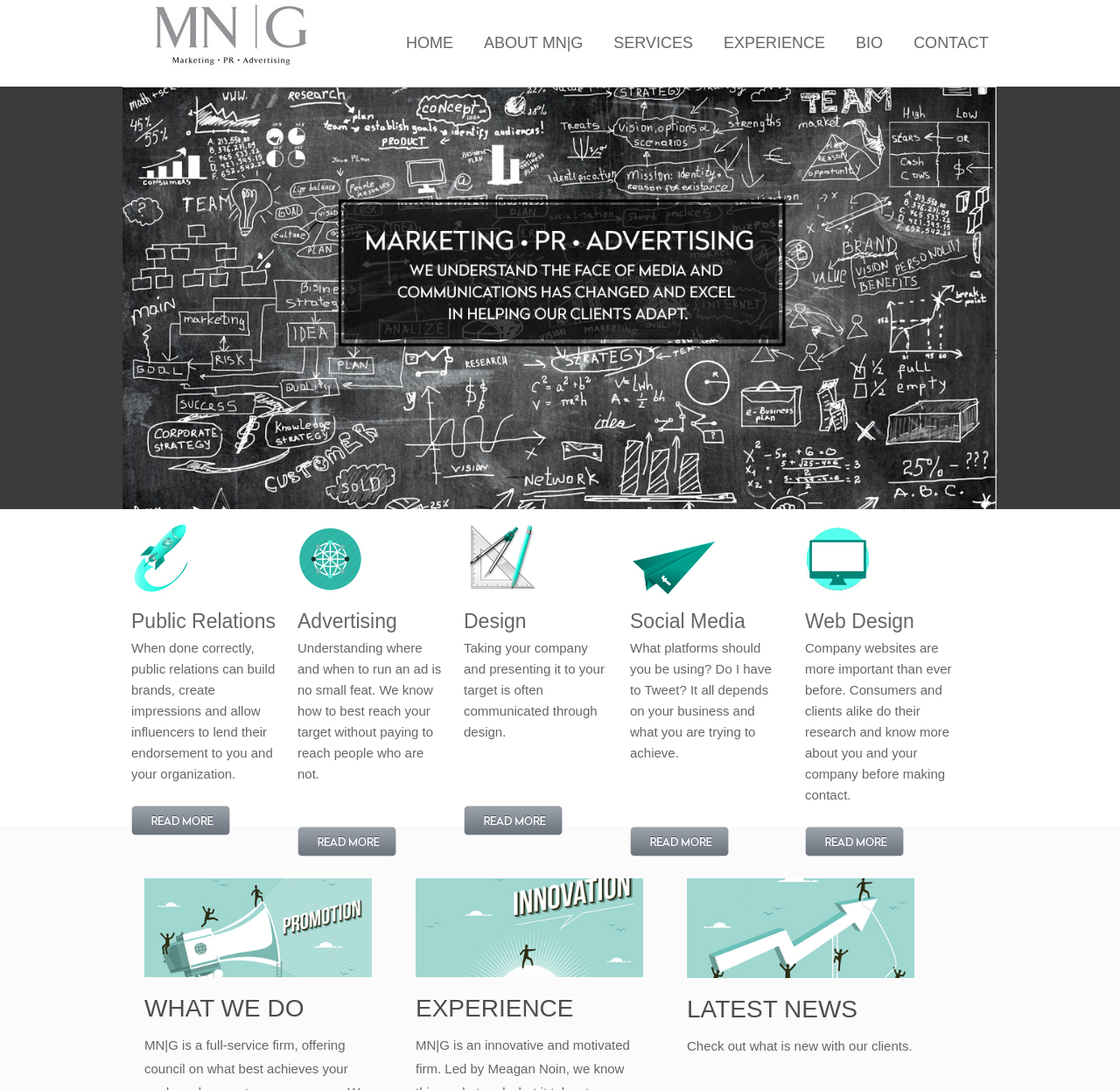From the screenshot, find the bounding box of the UI element matching this description: "parent_node: Advertising". Supply the bounding box coordinates in the form [left, top, right, bottom], each a float between 0 and 1.

[0.266, 0.775, 0.354, 0.789]